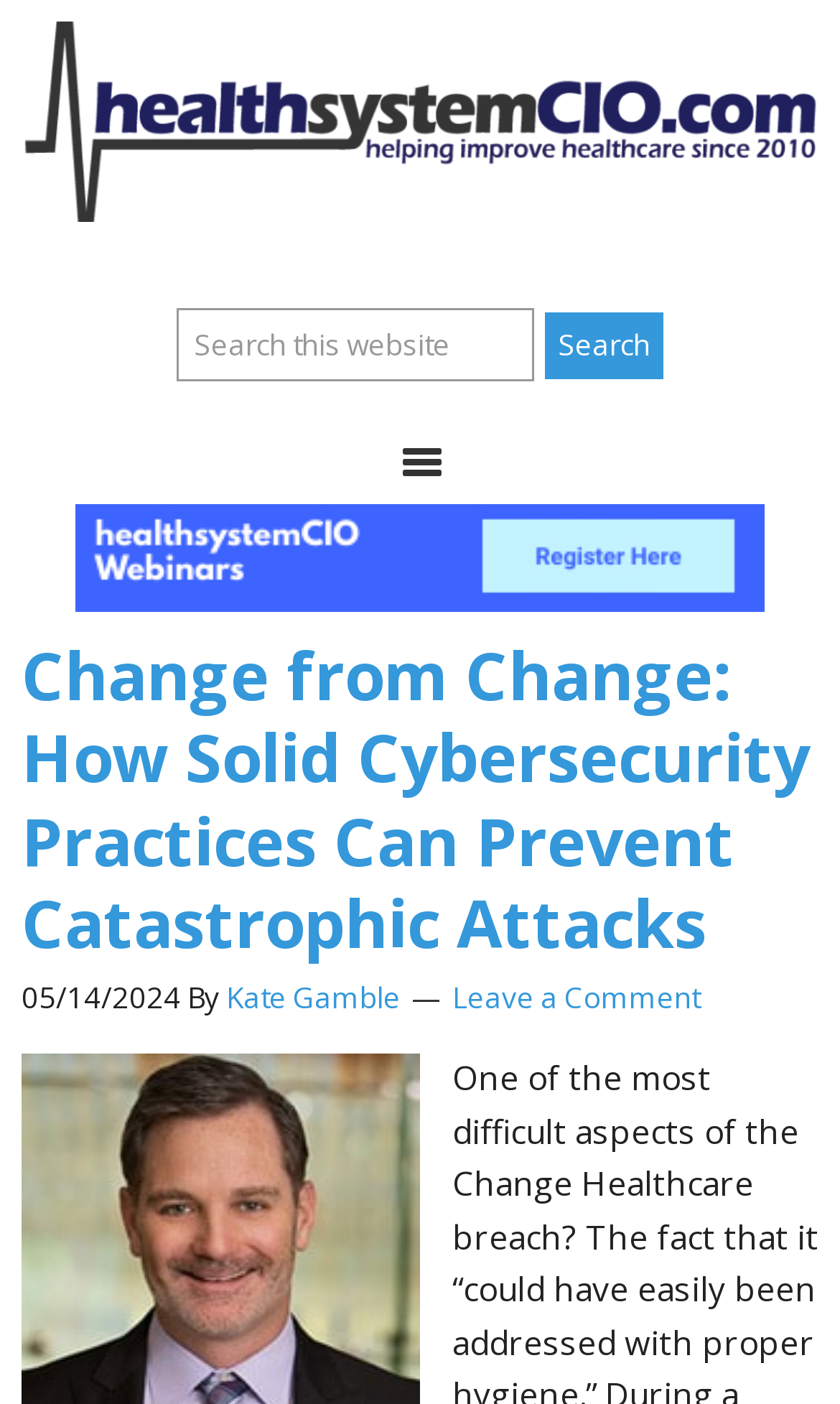Given the element description "value="Search"" in the screenshot, predict the bounding box coordinates of that UI element.

[0.649, 0.223, 0.79, 0.27]